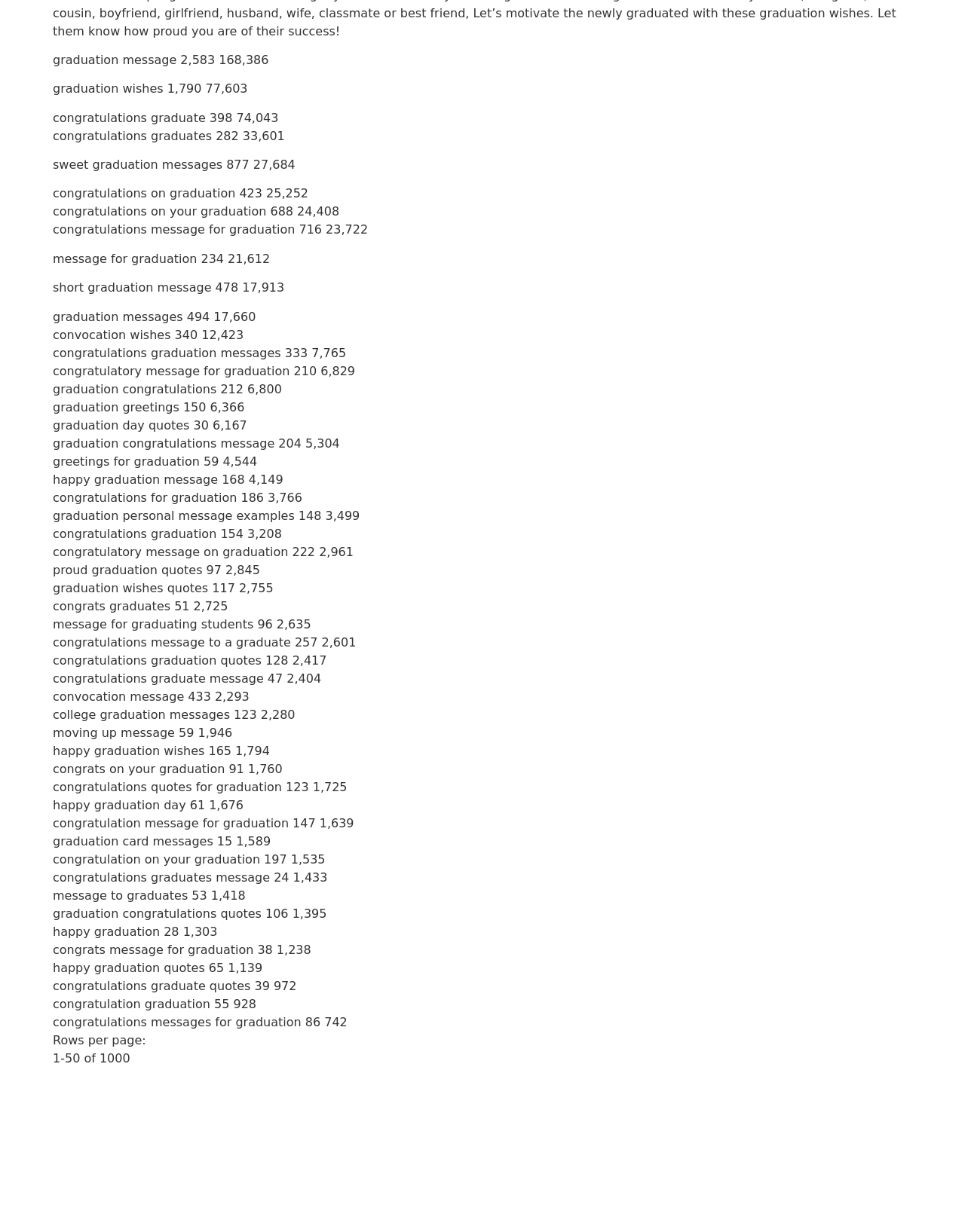Please answer the following question using a single word or phrase: 
What is the purpose of this webpage?

Providing graduation messages